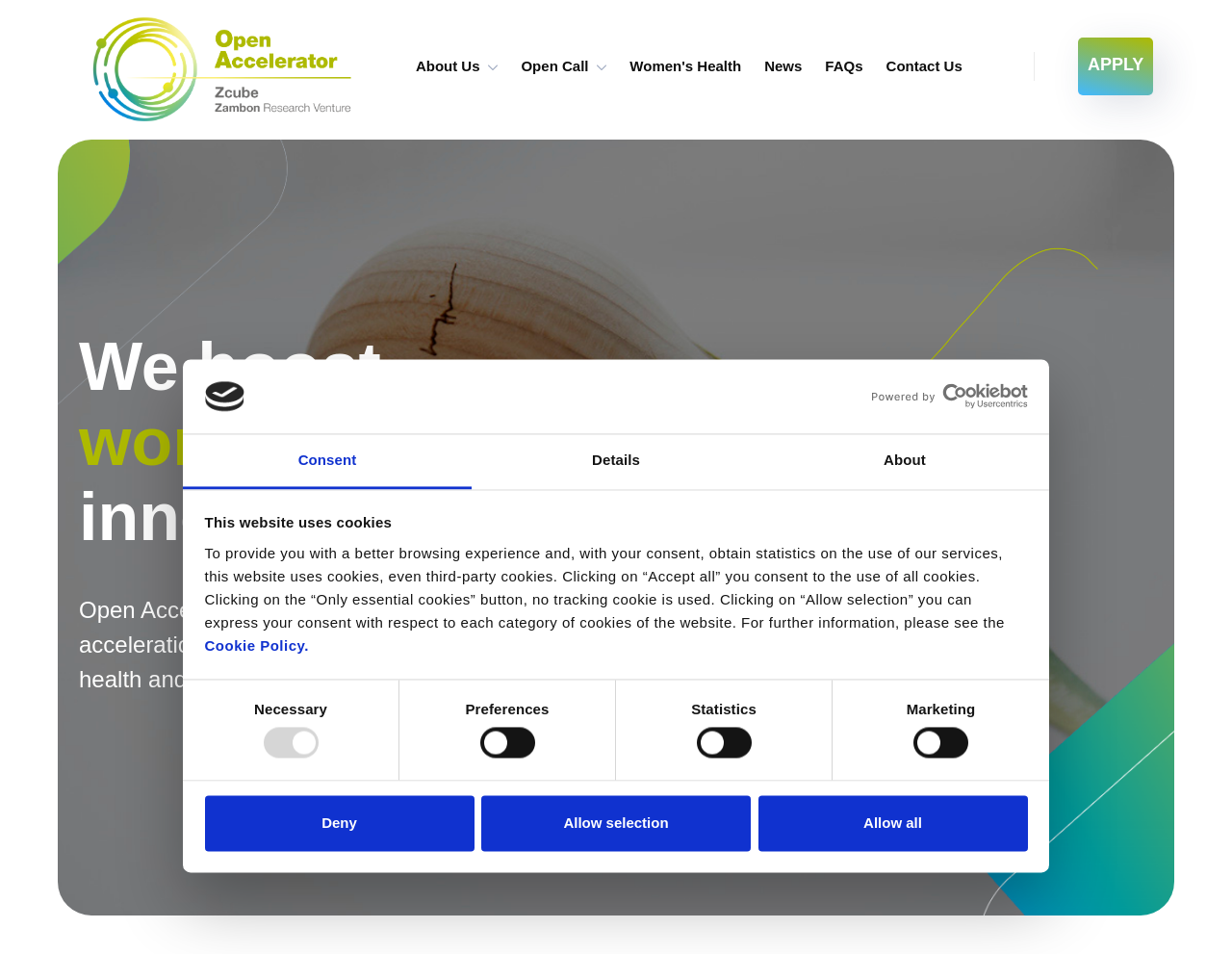Using the format (top-left x, top-left y, bottom-right x, bottom-right y), and given the element description, identify the bounding box coordinates within the screenshot: Powered by Cookiebot

[0.697, 0.403, 0.834, 0.429]